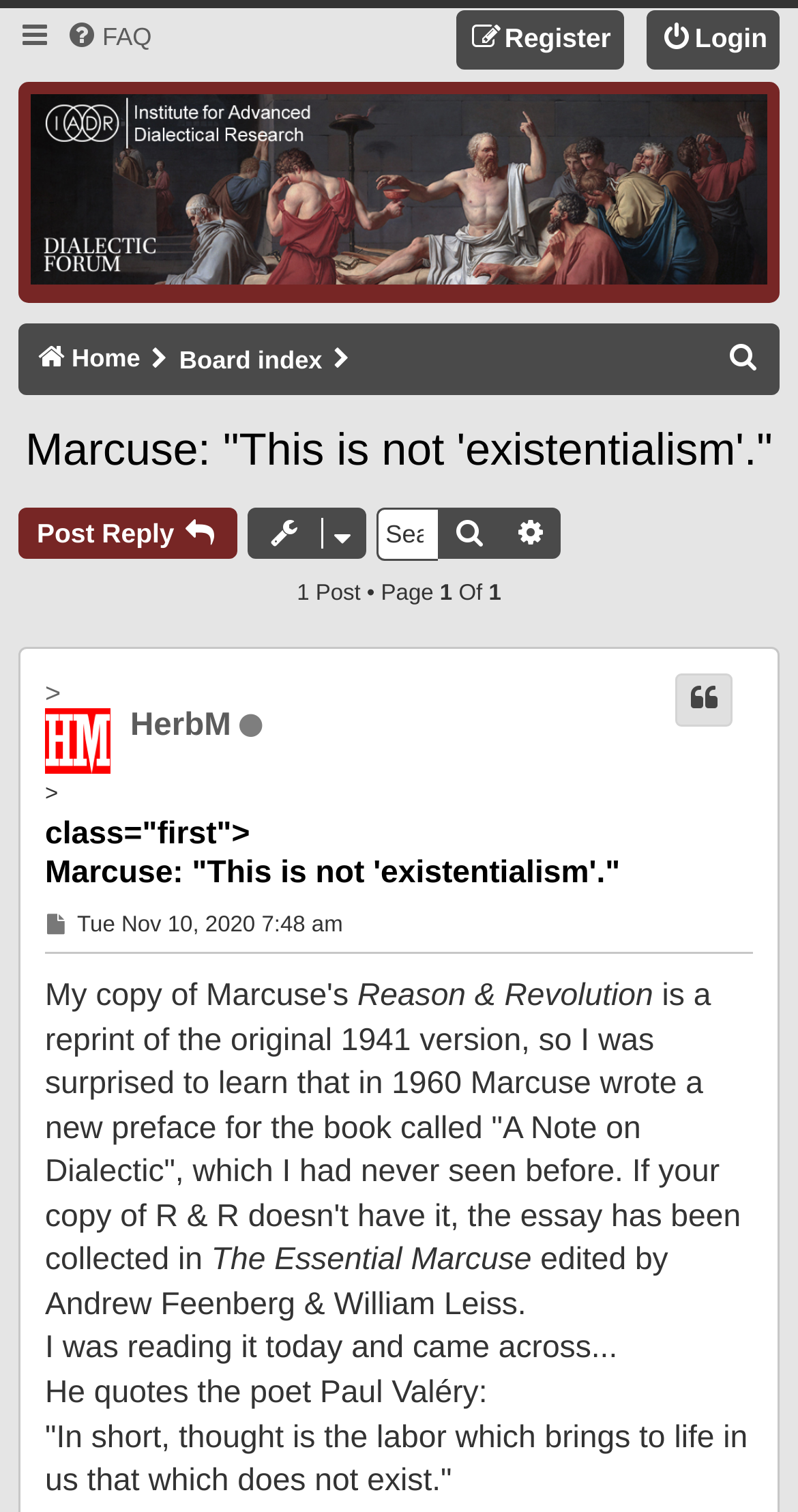Please locate the bounding box coordinates for the element that should be clicked to achieve the following instruction: "Login". Ensure the coordinates are given as four float numbers between 0 and 1, i.e., [left, top, right, bottom].

[0.809, 0.007, 0.977, 0.046]